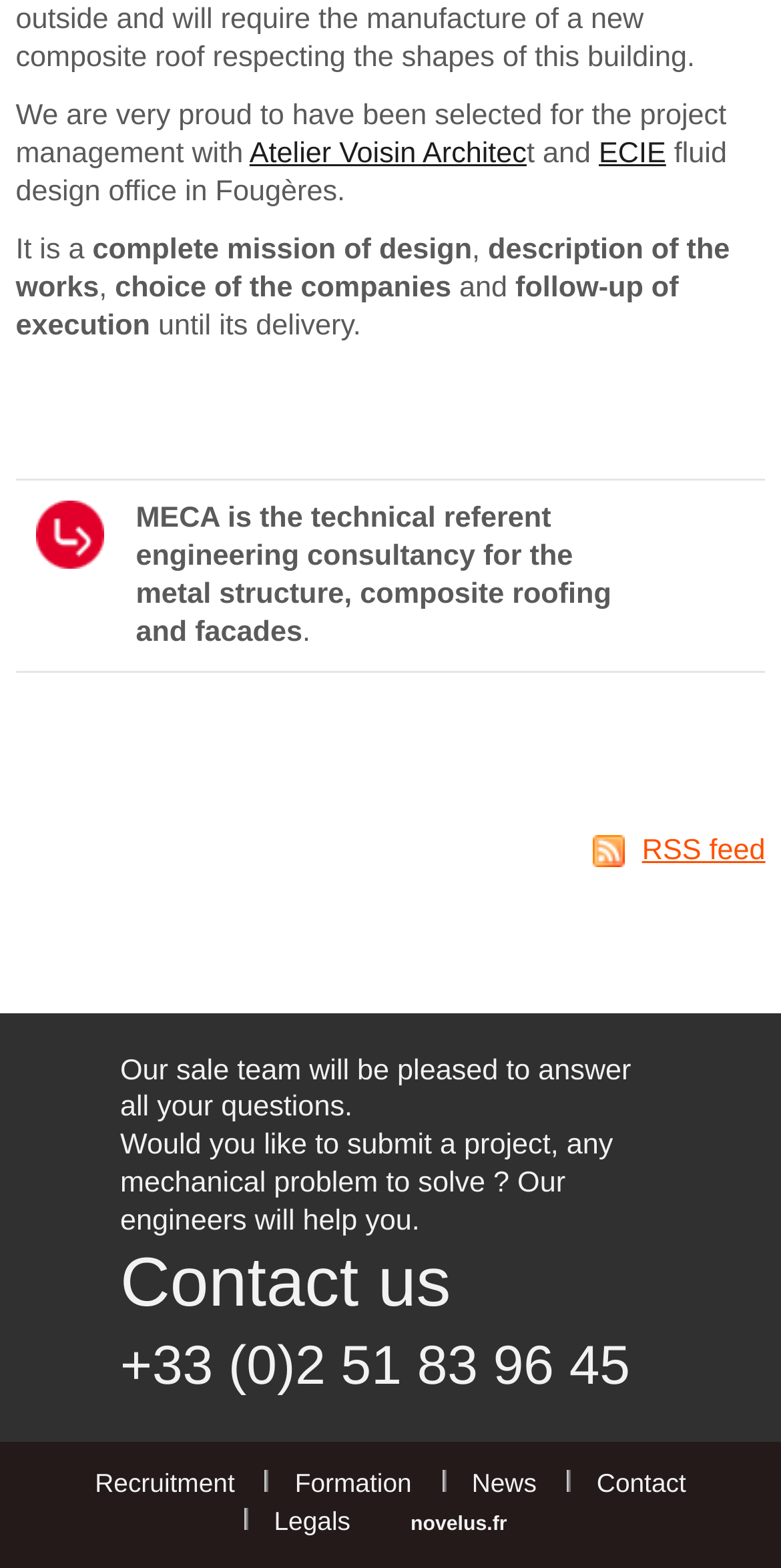Pinpoint the bounding box coordinates of the clickable element to carry out the following instruction: "Submit a project or ask for mechanical problem solution."

[0.154, 0.72, 0.785, 0.789]